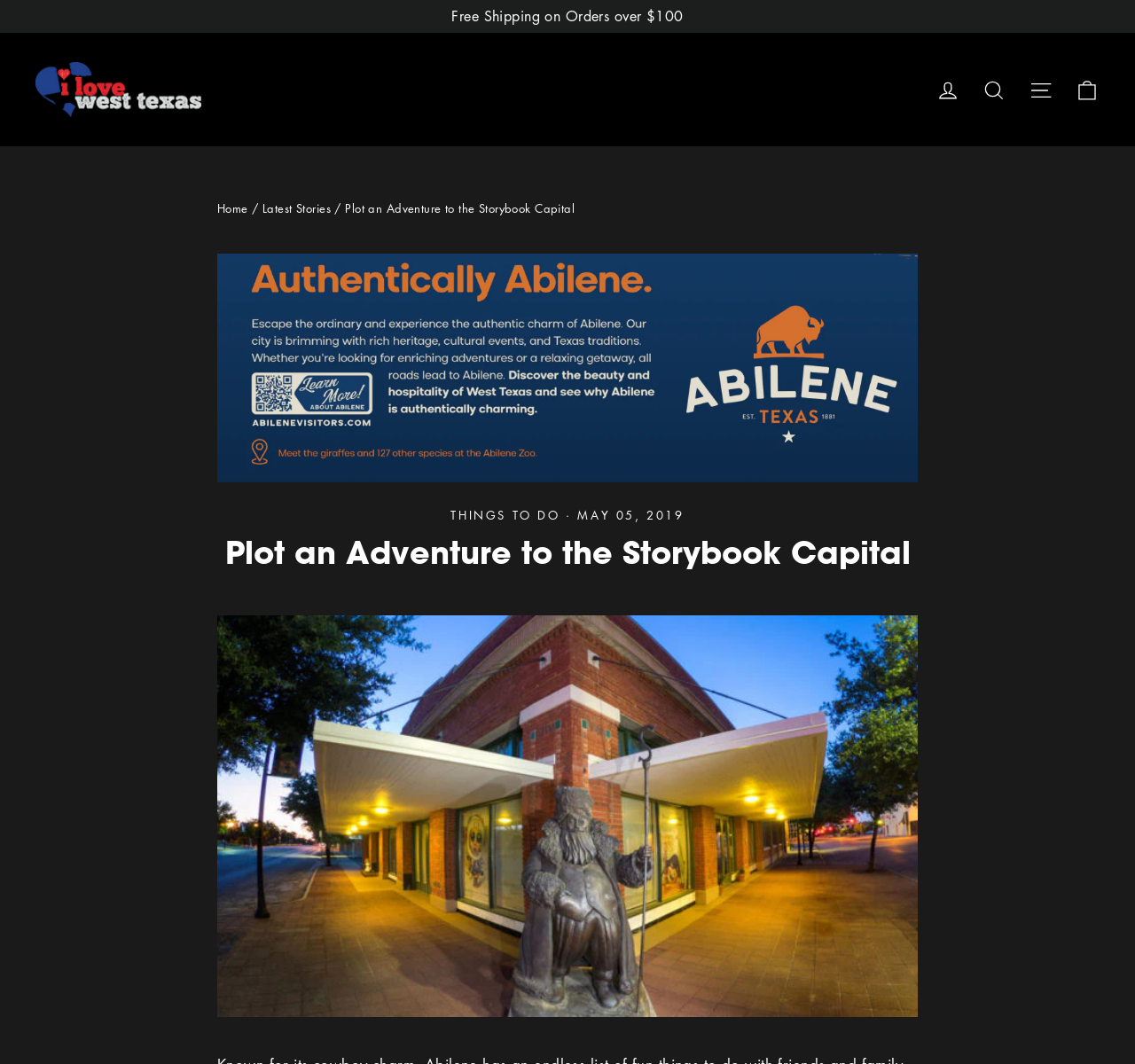What is the name of the city being promoted?
Please analyze the image and answer the question with as much detail as possible.

Based on the webpage content, specifically the heading 'Plot an Adventure to the Storybook Capital', it can be inferred that the city being promoted is Abilene, which is also known as the Storybook Capital.